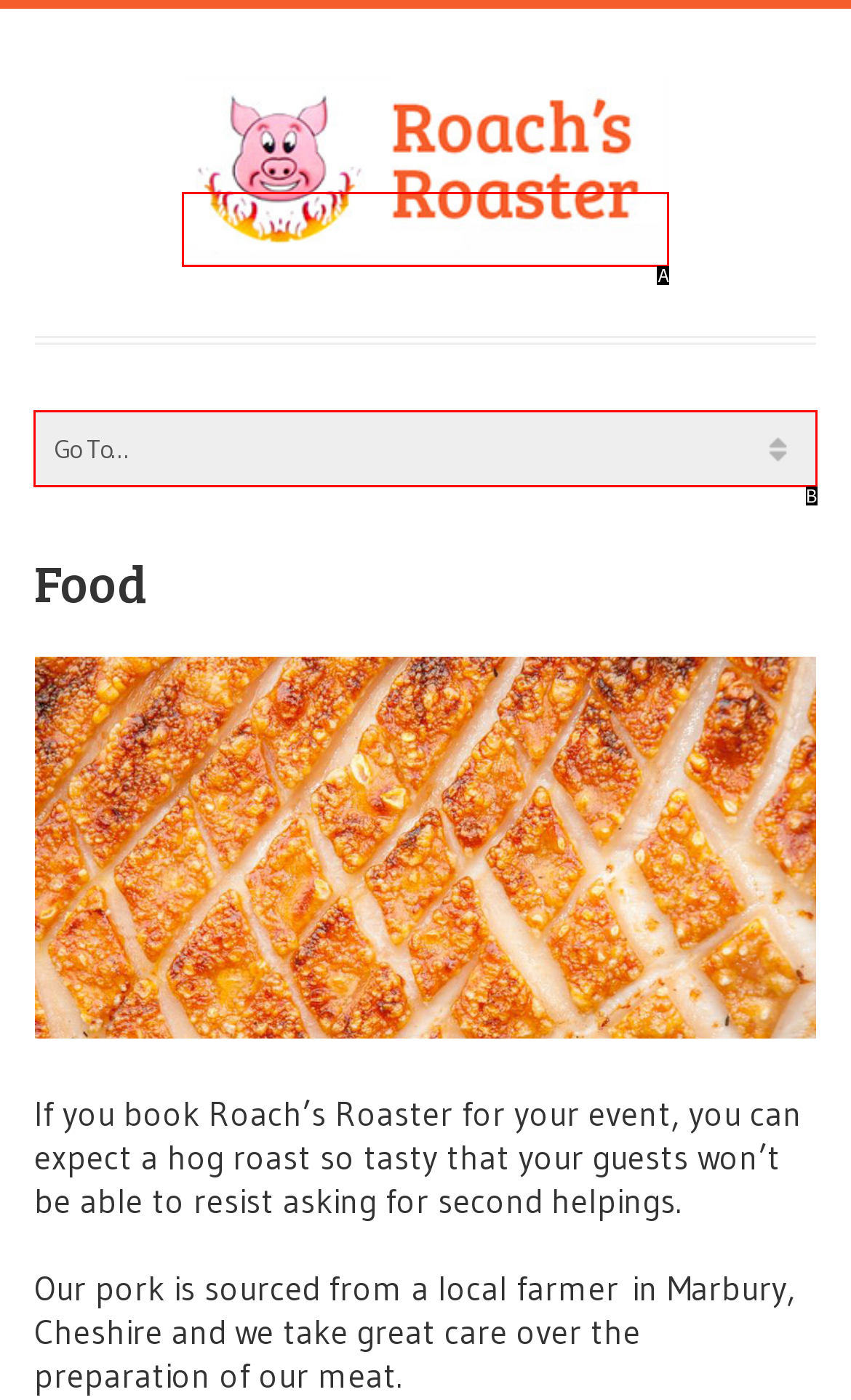From the provided options, which letter corresponds to the element described as: title="Roach's Roaster"
Answer with the letter only.

A